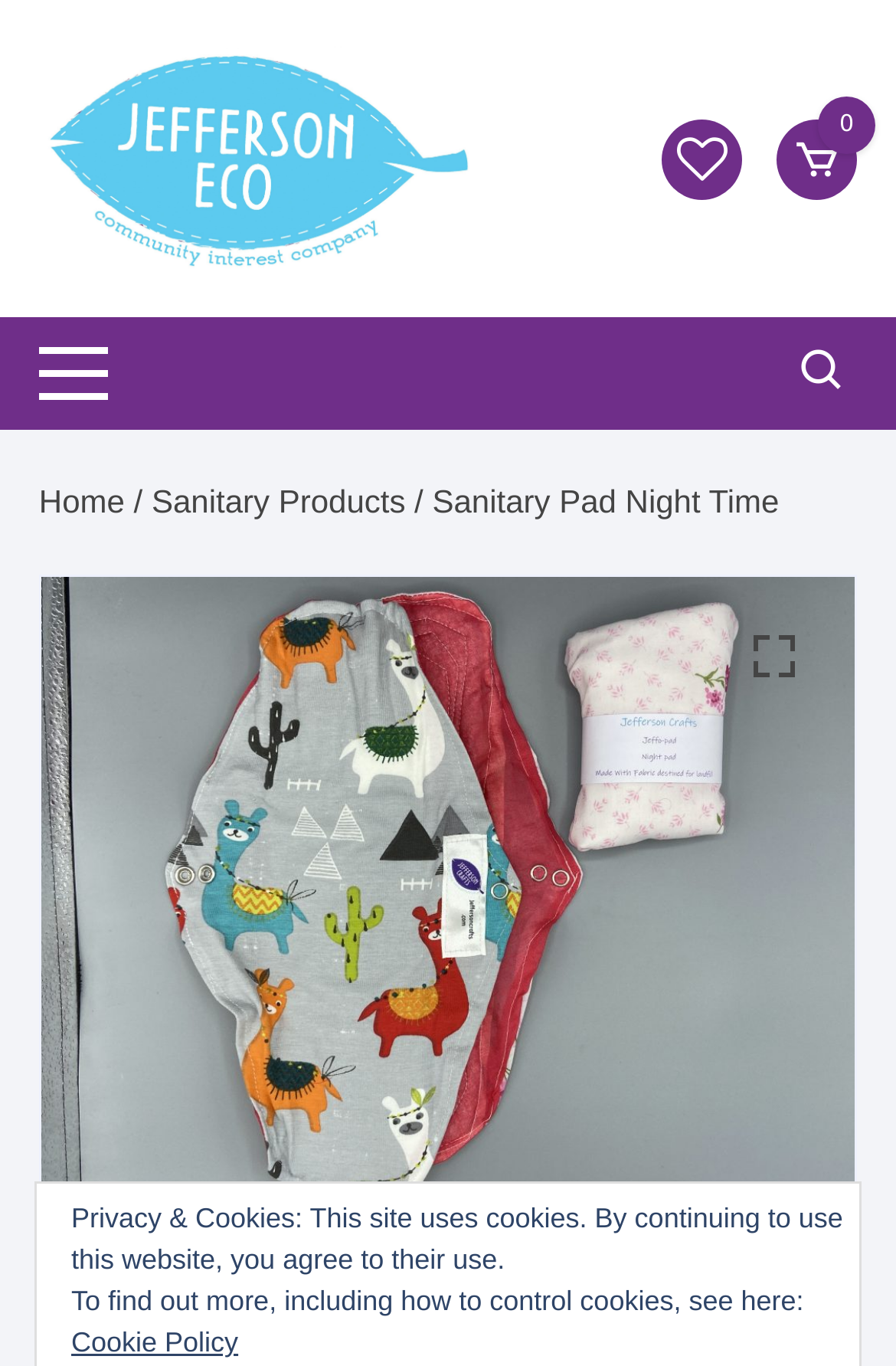Bounding box coordinates are to be given in the format (top-left x, top-left y, bottom-right x, bottom-right y). All values must be floating point numbers between 0 and 1. Provide the bounding box coordinate for the UI element described as: 🔍

[0.826, 0.455, 0.903, 0.506]